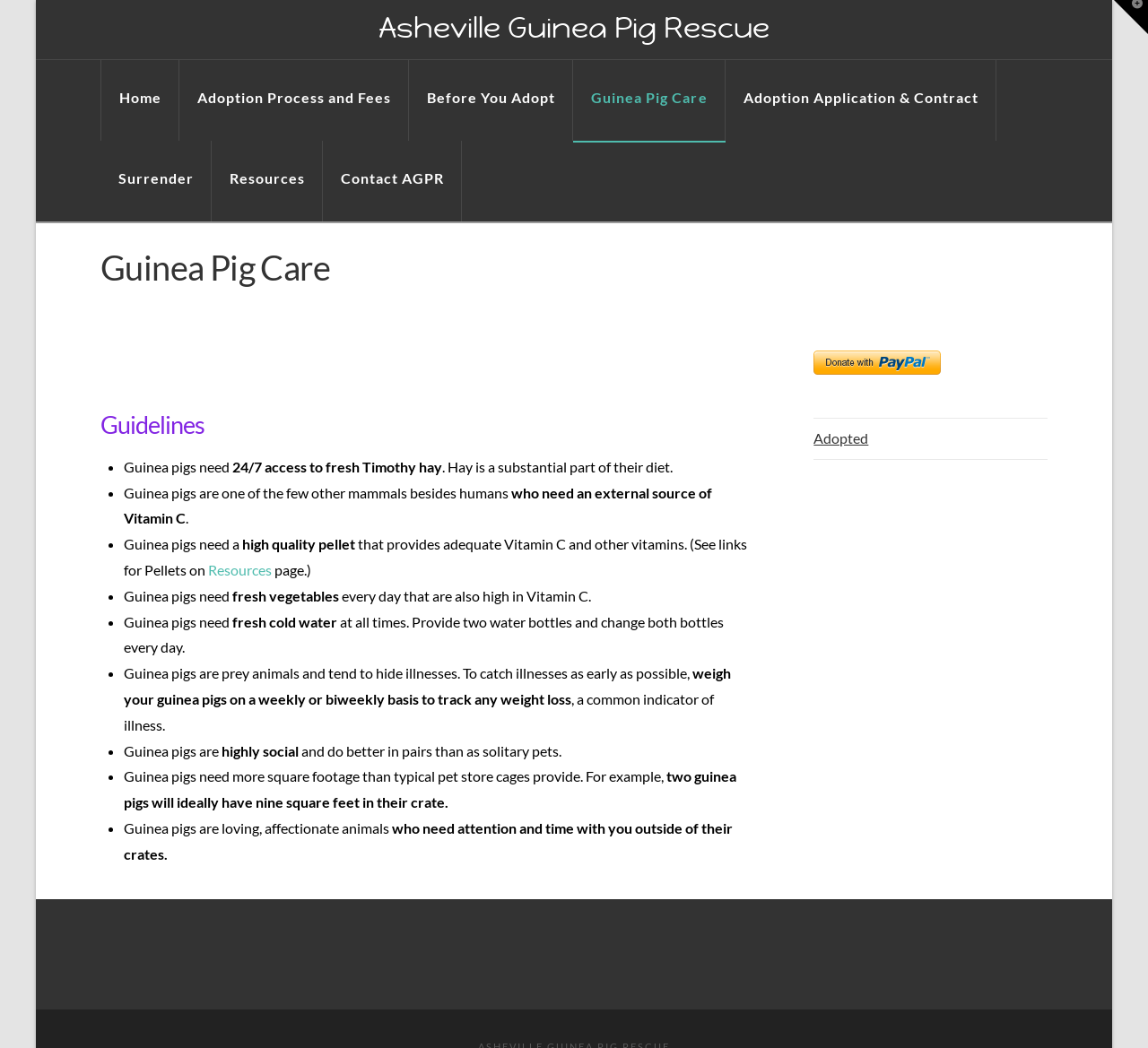What is the name of the rescue organization?
Look at the image and provide a short answer using one word or a phrase.

Asheville Guinea Pig Rescue